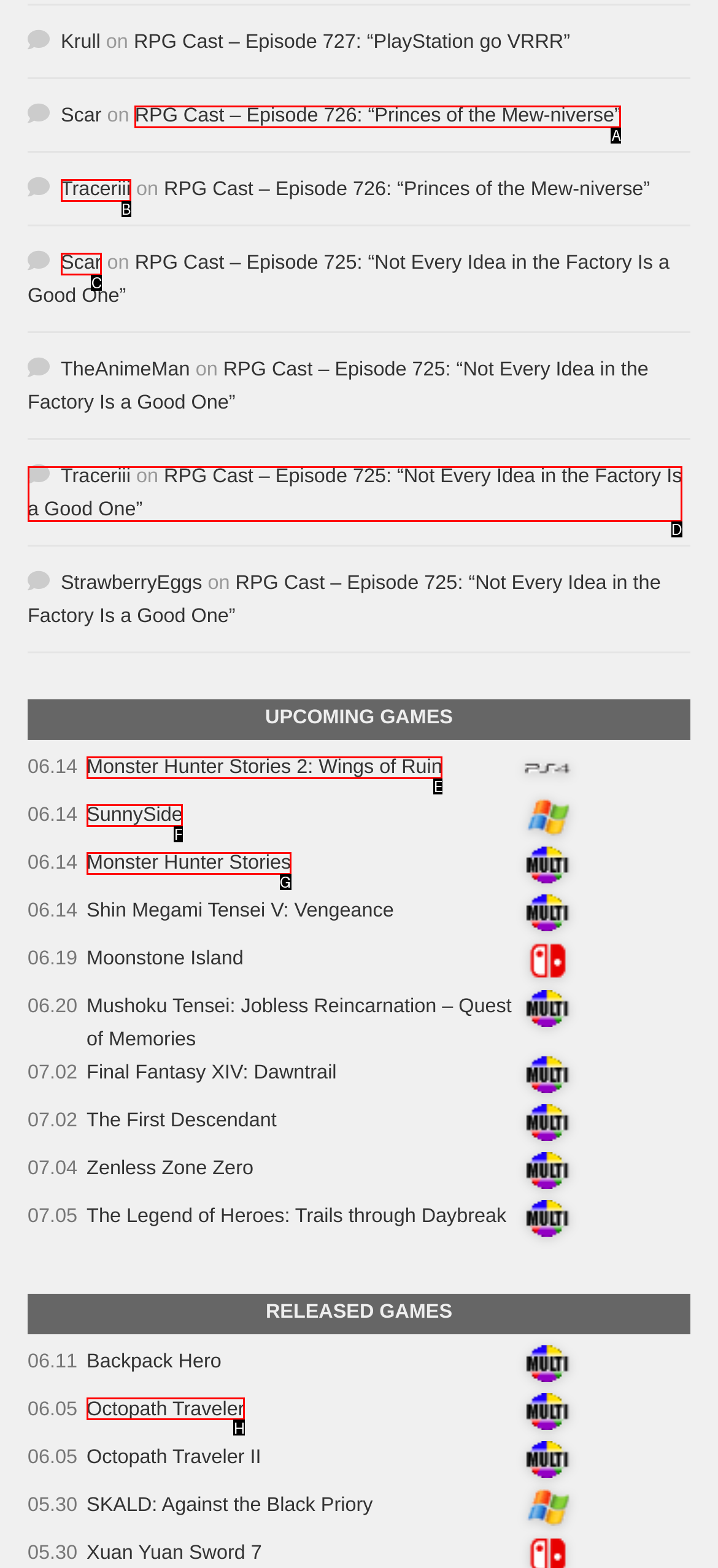Using the description: Wendy Liebman, Comedian [43010], find the corresponding HTML element. Provide the letter of the matching option directly.

None